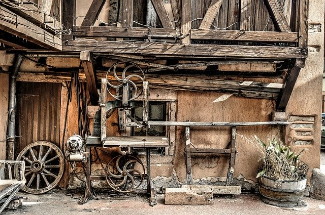What is the purpose of the potted plants?
Based on the image content, provide your answer in one word or a short phrase.

Add a touch of life